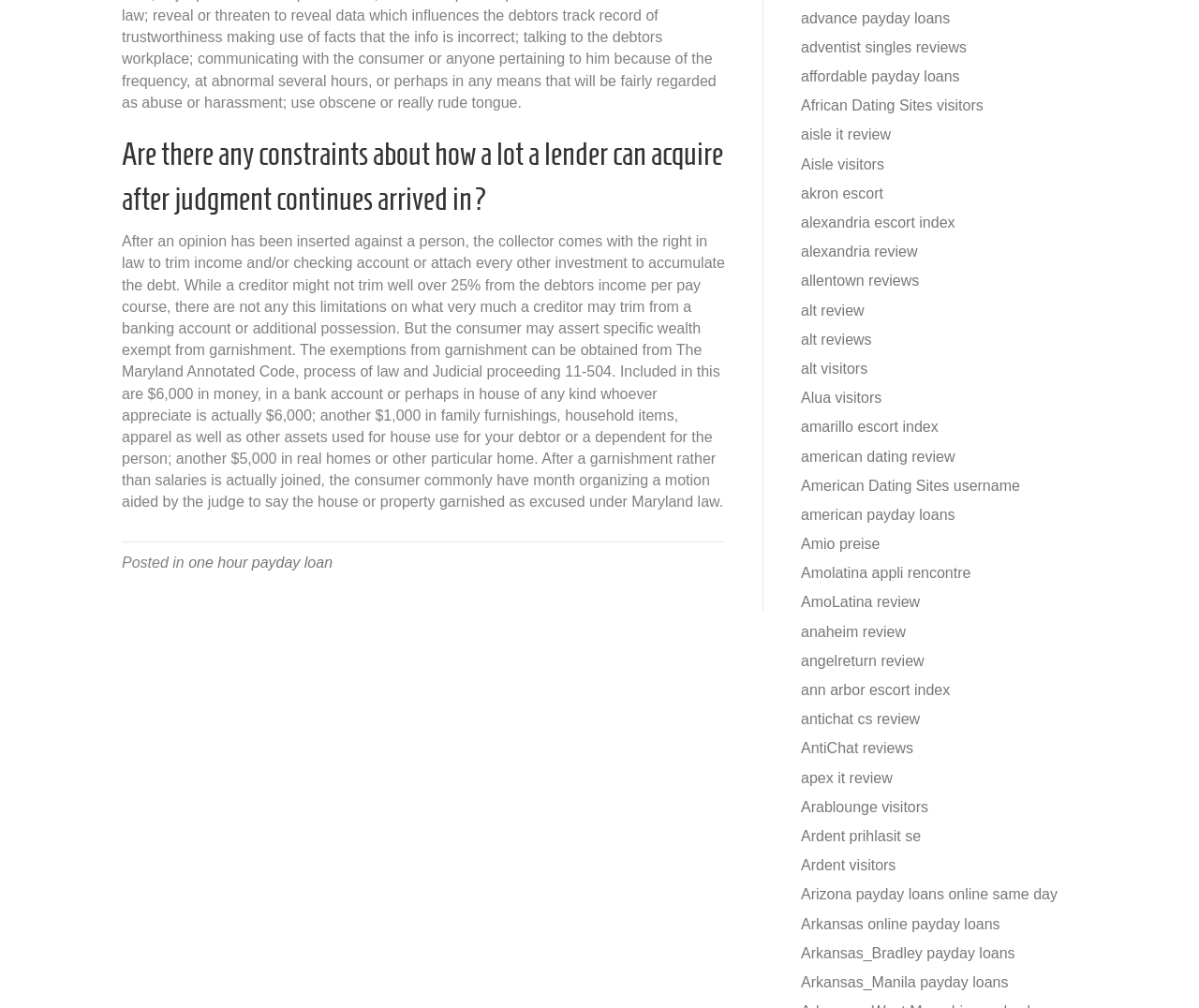What is the purpose of the webpage?
Please provide a detailed answer to the question.

The webpage appears to be providing information on debt collection, specifically on the rights of creditors and debtors in Maryland, and the process of garnishment. The webpage also provides links to various payday loan services, suggesting that it may be a resource for individuals seeking information on debt collection and payday loans.